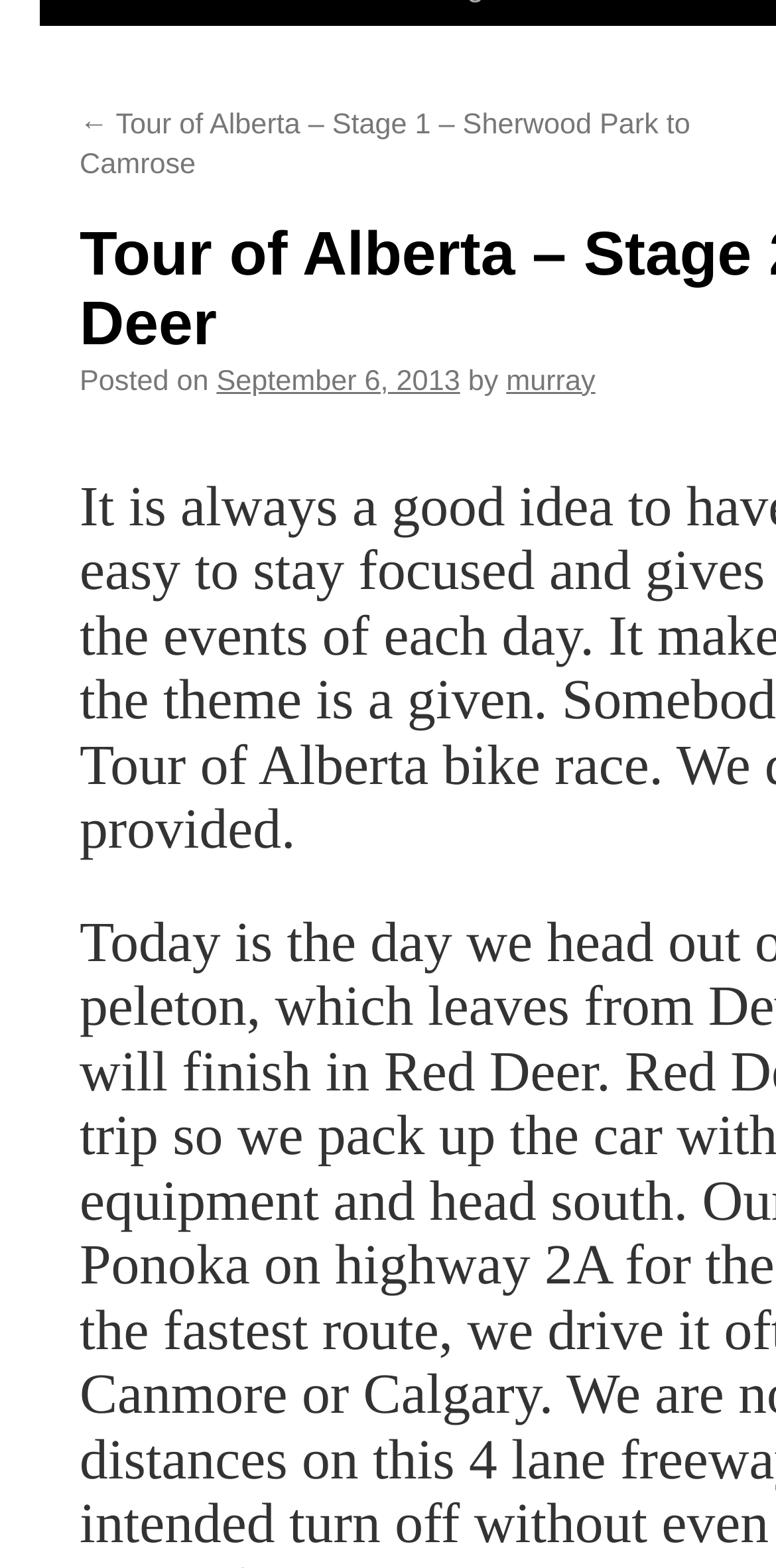Extract the bounding box coordinates for the UI element described by the text: "September 6, 2013". The coordinates should be in the form of [left, top, right, bottom] with values between 0 and 1.

[0.279, 0.281, 0.593, 0.302]